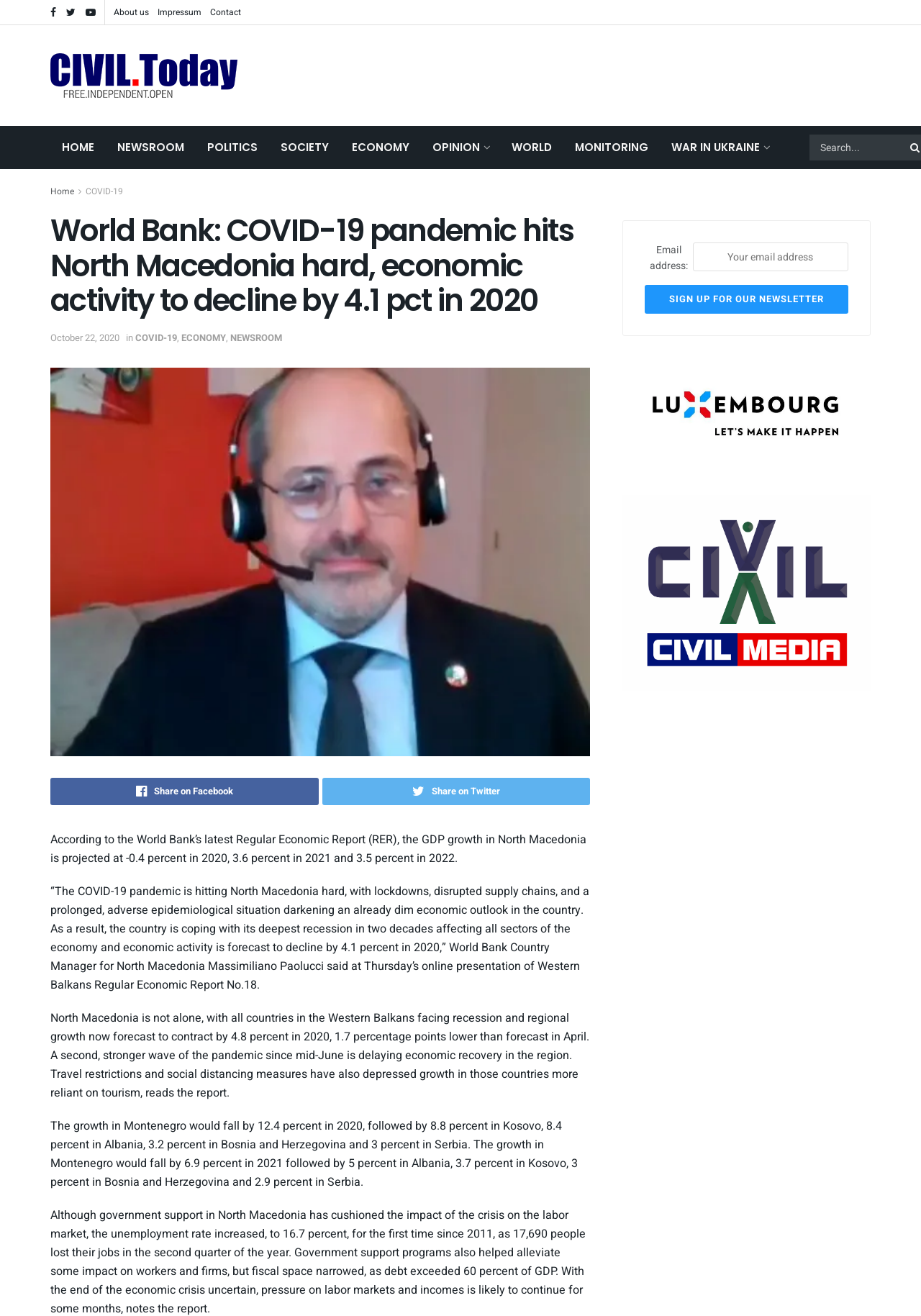What is the name of the website?
Provide a short answer using one word or a brief phrase based on the image.

CIVIL Today